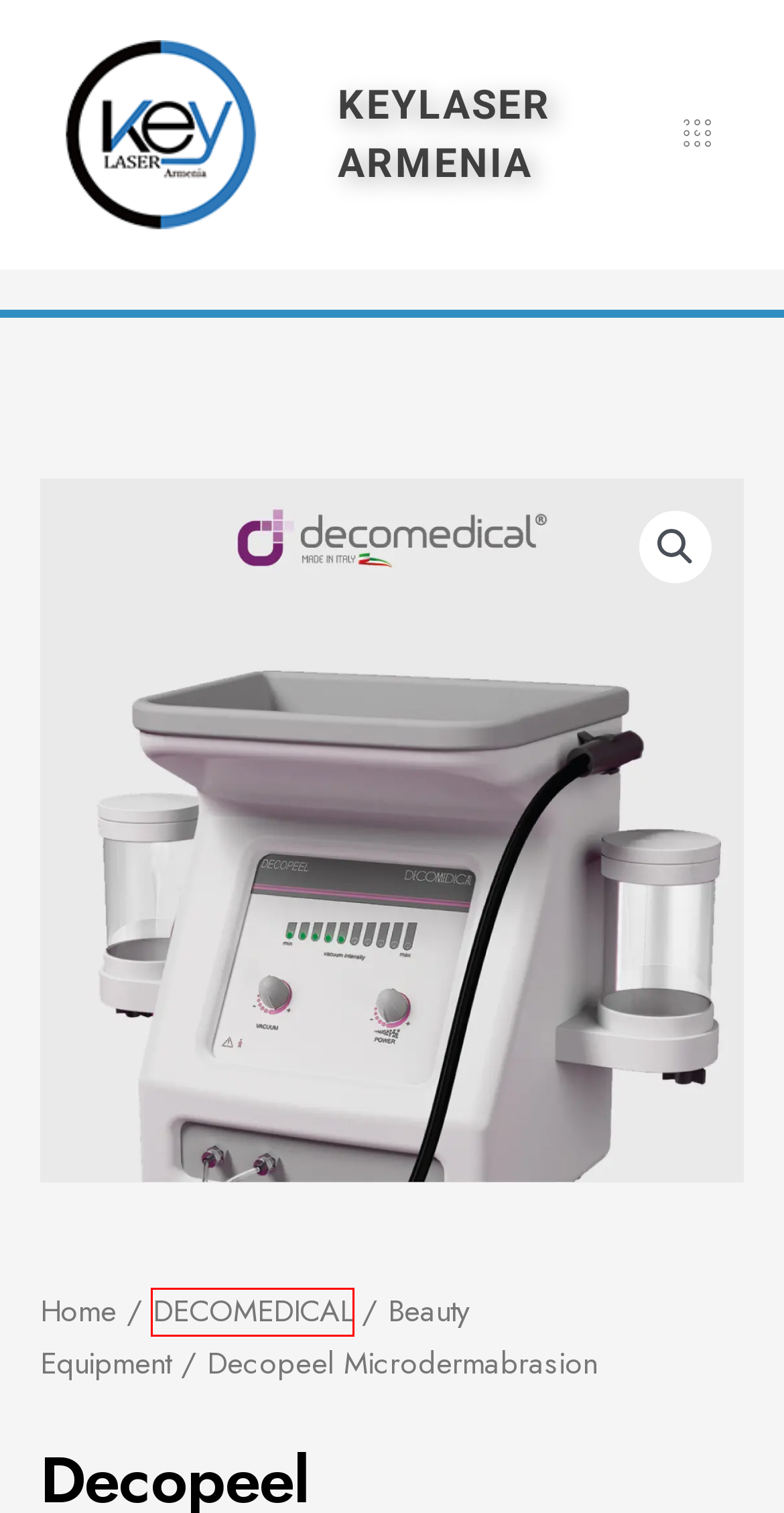Given a webpage screenshot with a red bounding box around a particular element, identify the best description of the new webpage that will appear after clicking on the element inside the red bounding box. Here are the candidates:
A. Beauty Equipment Archives - Keylaser Armenia
B. Decofrequency Radiofrequency - Keylaser Armenia
C. beauty equipment Archives - Keylaser Armenia
D. DECOMEDICAL Archives - Keylaser Armenia
E. Message me to Whatsapp
F. decomedical Archives - Keylaser Armenia
G. Vapourel XP Steamers - Keylaser Armenia
H. PRODUCTS - Keylaser Armenia

D